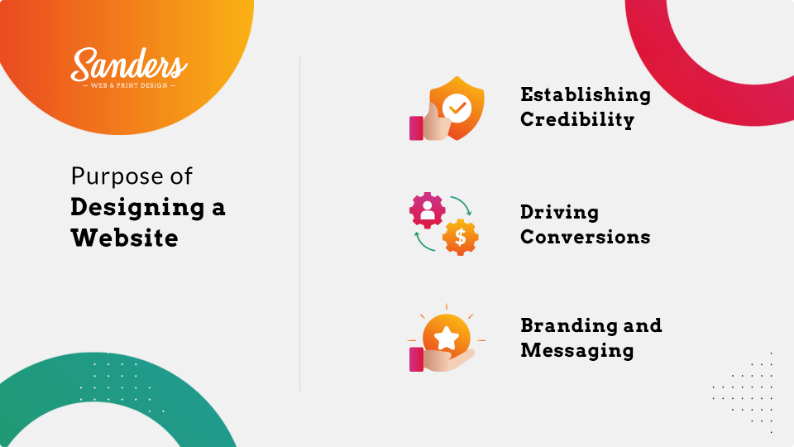Identify and describe all the elements present in the image.

The image titled "Purpose of Designing a Website" showcases key aspects of effective website design as presented by Sanders Web & Print Design. It emphasizes three primary objectives: **Establishing Credibility**, which highlights the importance of a professional appearance in gaining visitor trust; **Driving Conversions**, which focuses on turning site visitors into customers through strategic design; and **Branding and Messaging**, stressing the significance of coherent representation of a brand’s identity. The vibrant visuals and engaging layout reflect a modern aesthetic, underscoring the crucial role design plays in online presence and user engagement.